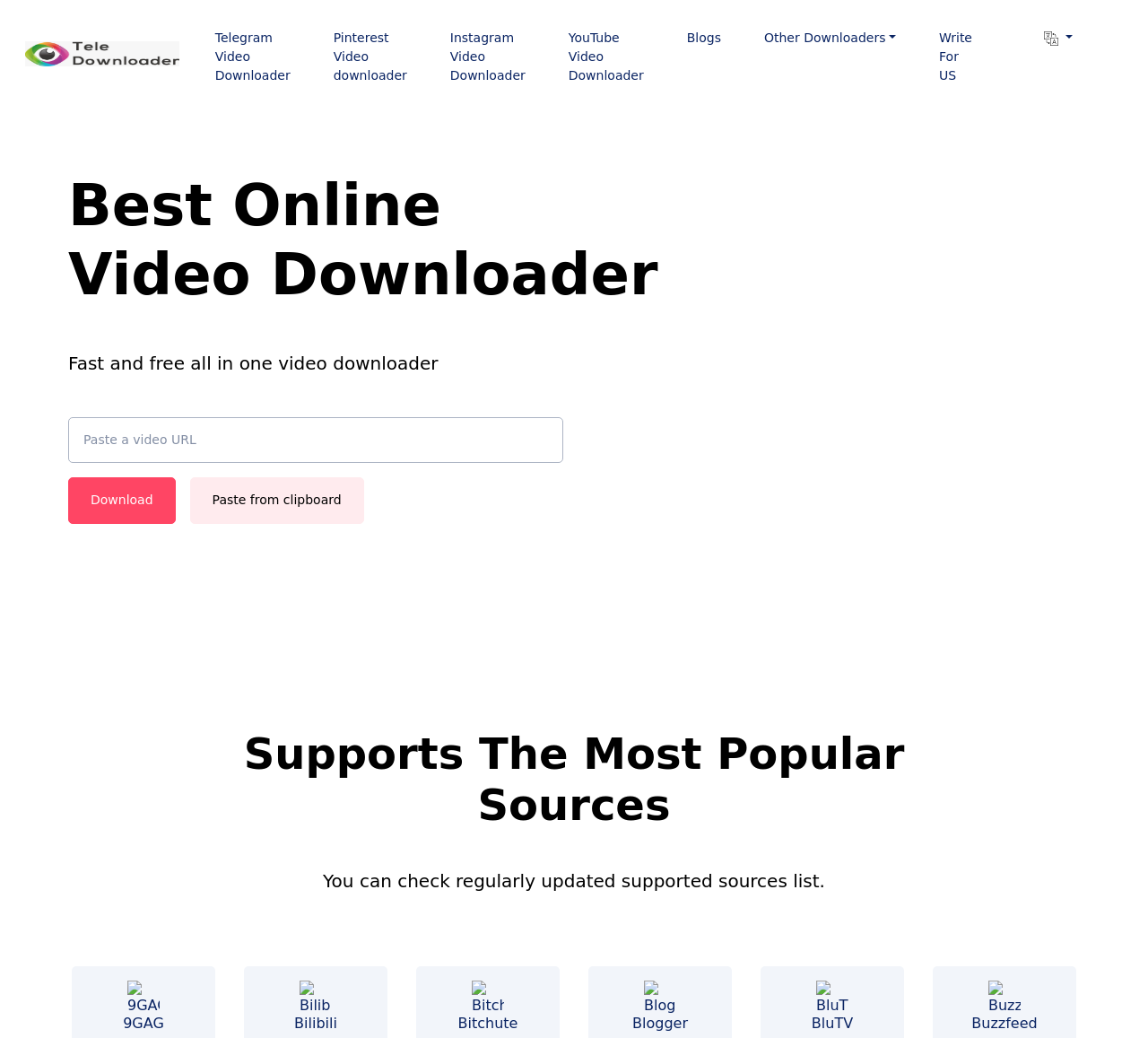Identify the bounding box coordinates of the element that should be clicked to fulfill this task: "Click the Telegram Video Downloader link". The coordinates should be provided as four float numbers between 0 and 1, i.e., [left, top, right, bottom].

[0.169, 0.021, 0.272, 0.089]